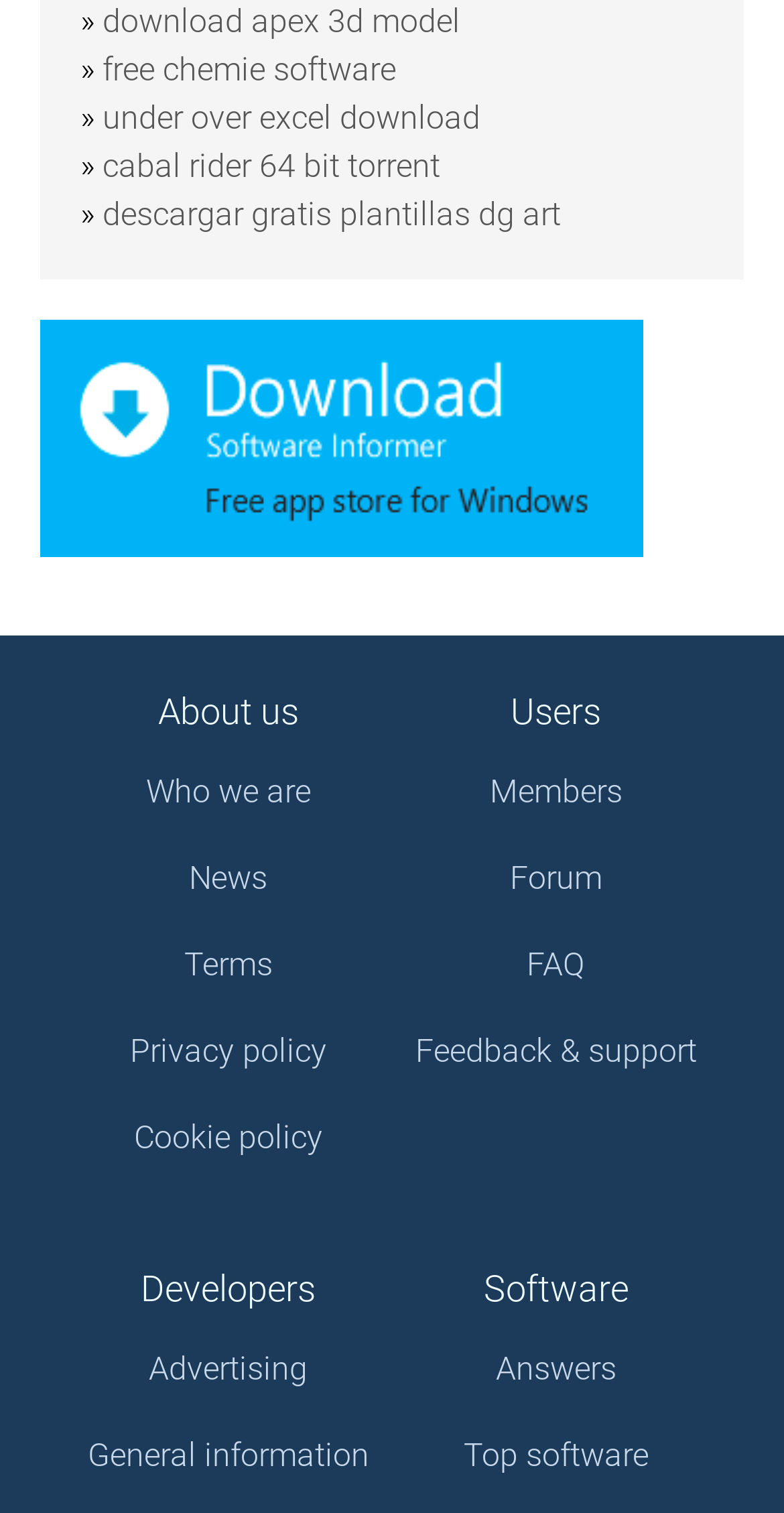Answer the question in a single word or phrase:
How many links are there in the 'Users' category?

4